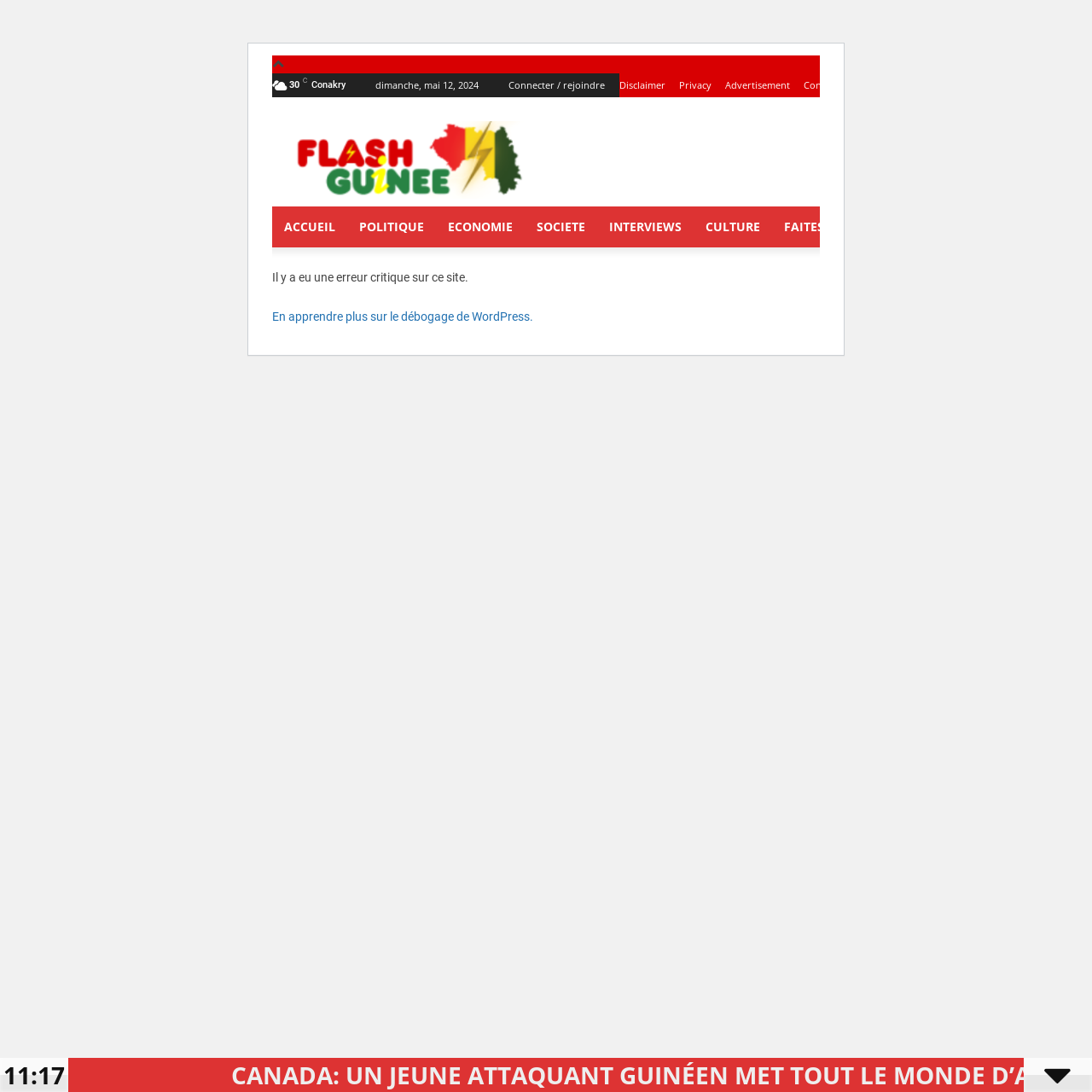From the webpage screenshot, predict the bounding box coordinates (top-left x, top-left y, bottom-right x, bottom-right y) for the UI element described here: Faites divers

[0.707, 0.189, 0.807, 0.226]